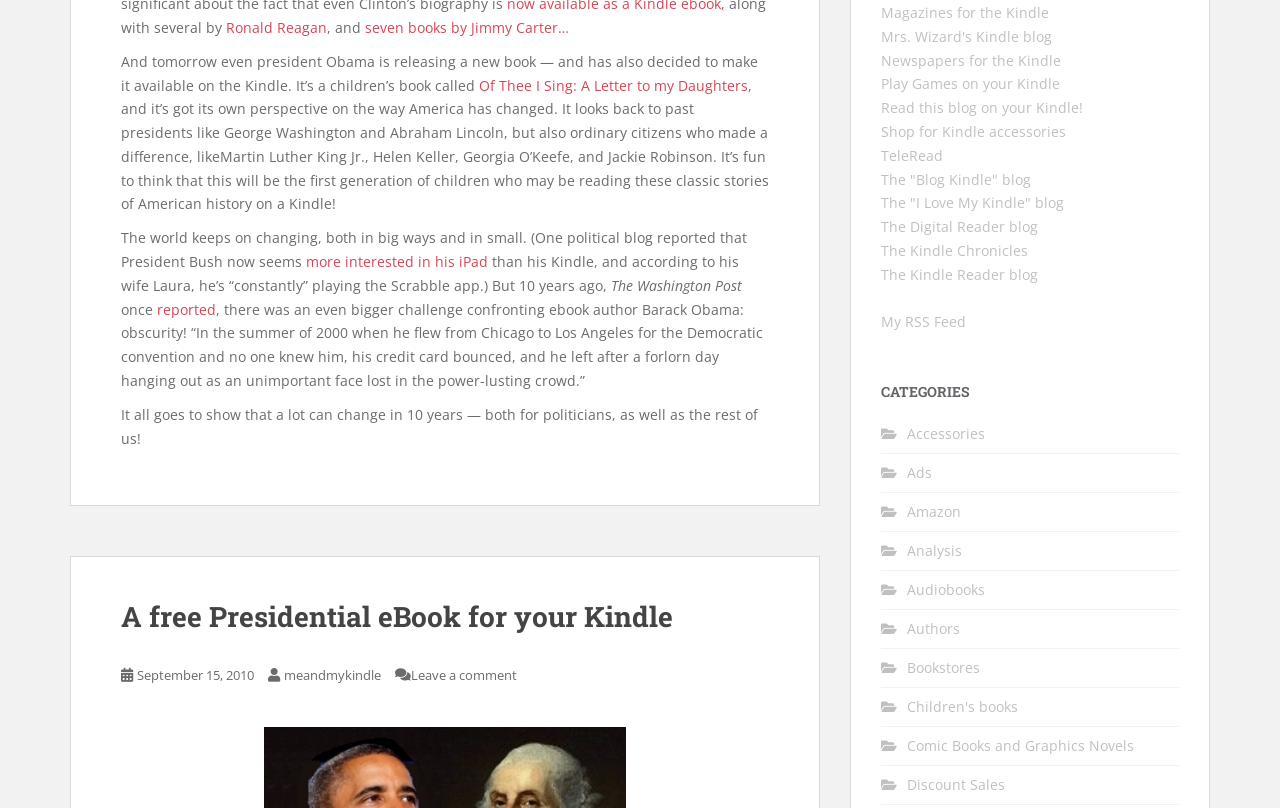Which president is releasing a new book?
By examining the image, provide a one-word or phrase answer.

President Obama